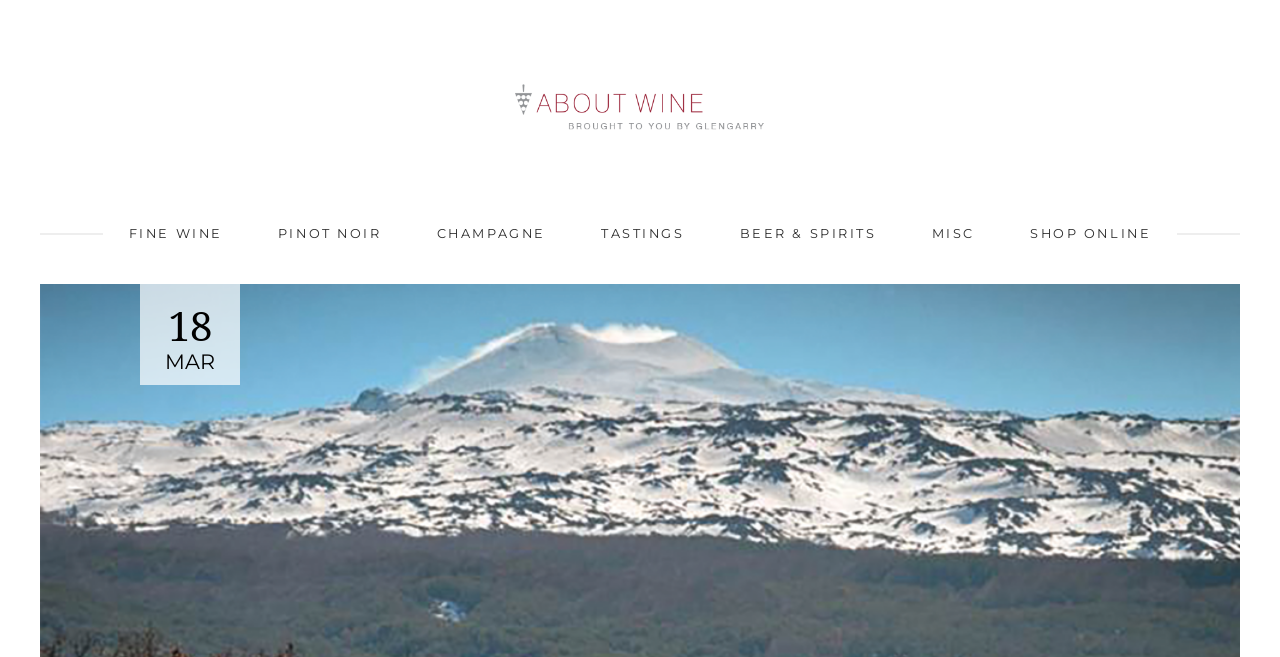Can you find and provide the main heading text of this webpage?

Terrazze dell’Etna | Making Wine in the Shadow of a Volcano